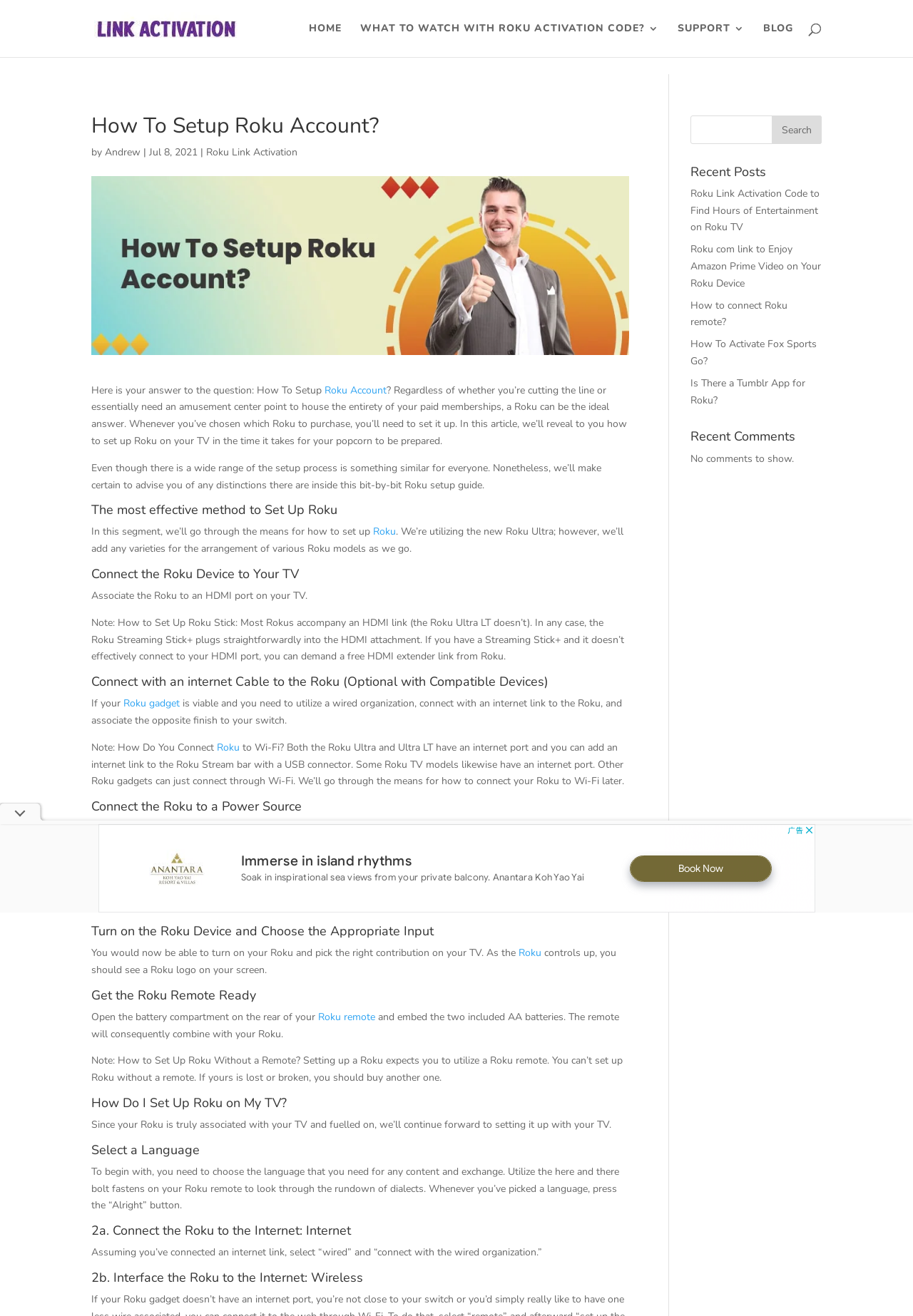Use the information in the screenshot to answer the question comprehensively: What is the purpose of the Roku device?

The purpose of the Roku device is to serve as an entertainment center point, as mentioned in the paragraph 'Here is your answer to the question: How To Setup Roku Account? Regardless of whether you’re cutting the line or essentially need an amusement center point to house the entirety of your paid memberships, a Roku can be the ideal answer.'